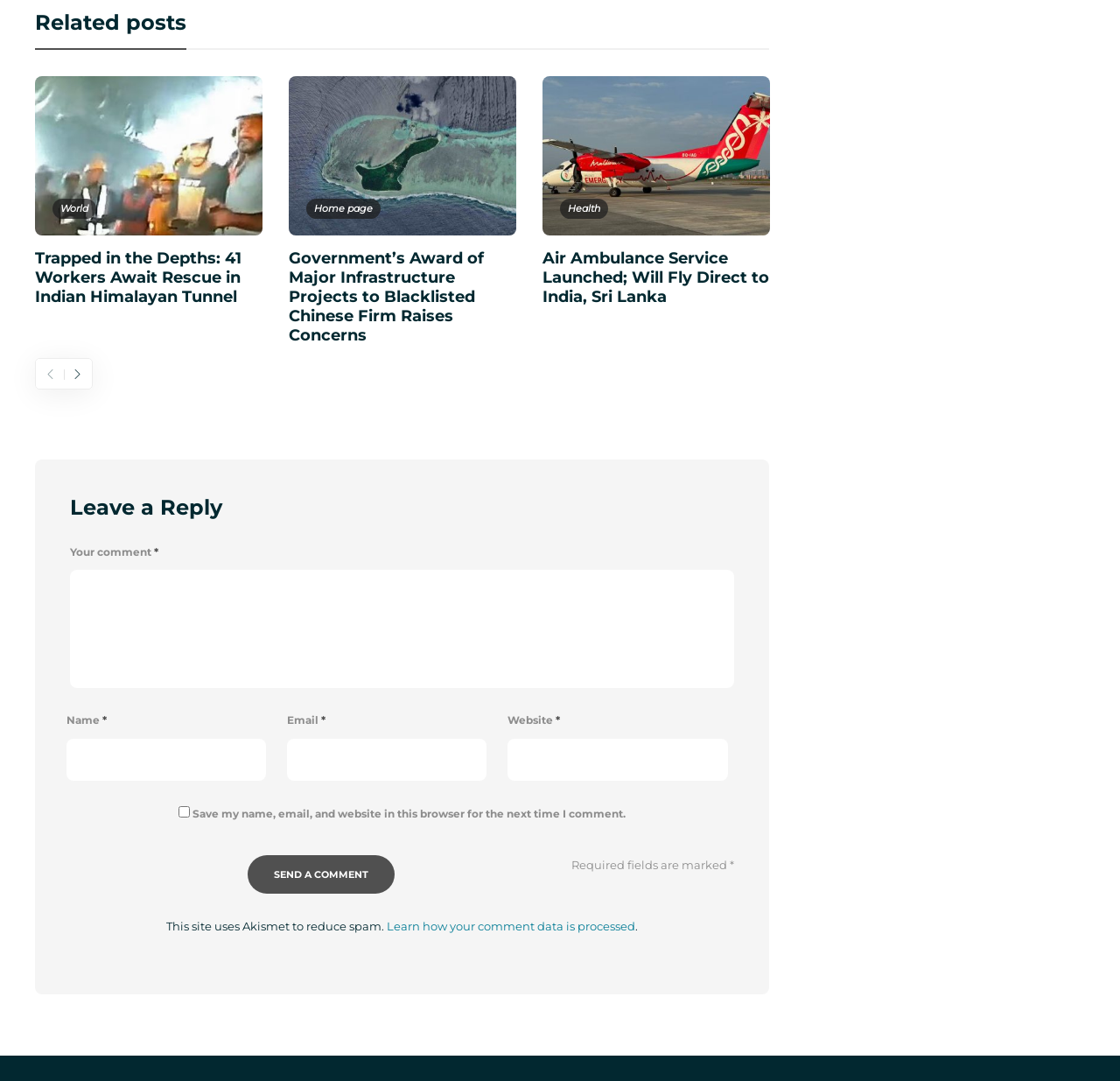Please give the bounding box coordinates of the area that should be clicked to fulfill the following instruction: "Contact us". The coordinates should be in the format of four float numbers from 0 to 1, i.e., [left, top, right, bottom].

None